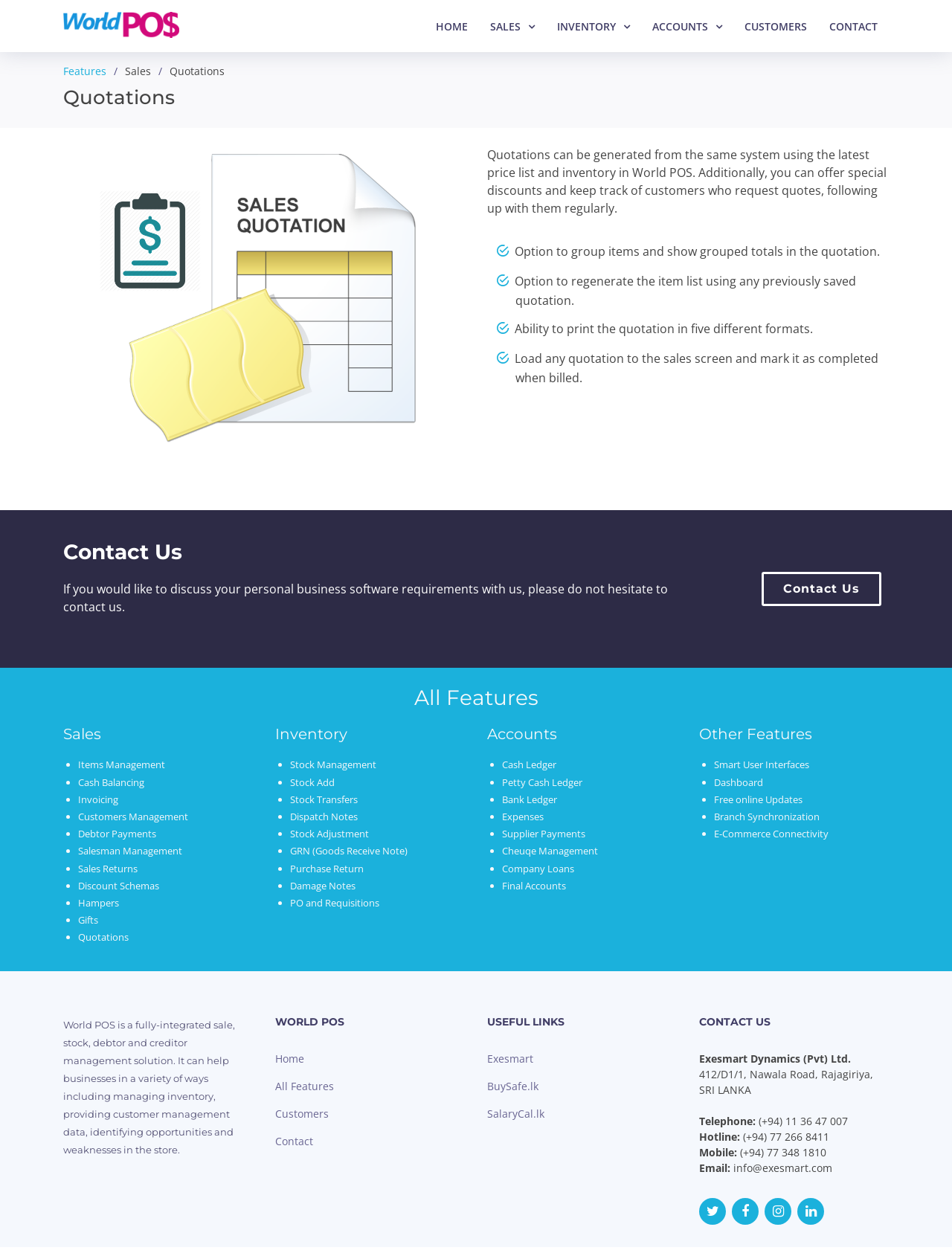Determine the bounding box coordinates of the clickable element necessary to fulfill the instruction: "Contact Us". Provide the coordinates as four float numbers within the 0 to 1 range, i.e., [left, top, right, bottom].

[0.8, 0.455, 0.926, 0.483]